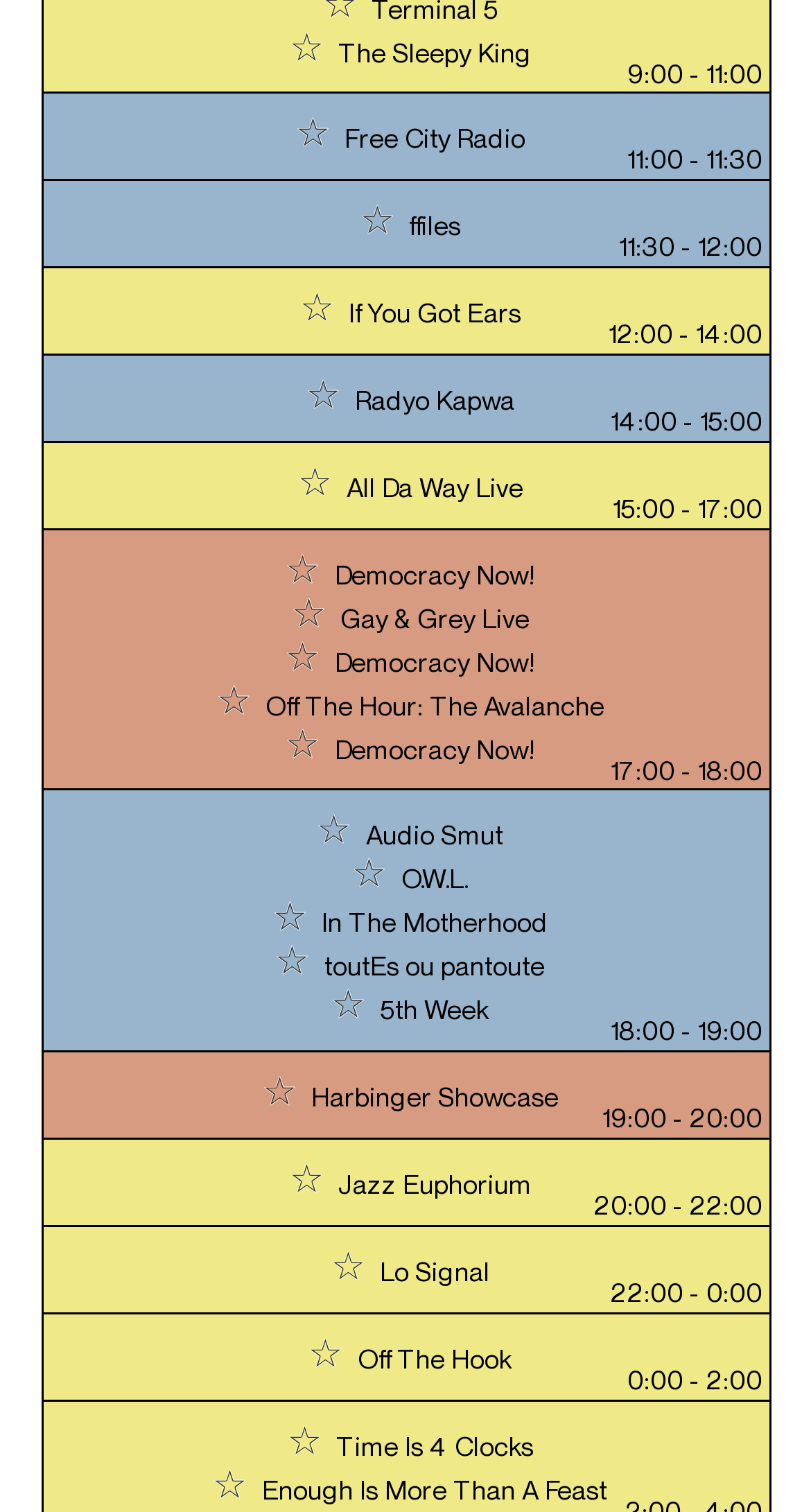Identify the bounding box coordinates of the section to be clicked to complete the task described by the following instruction: "View If You Got Ears". The coordinates should be four float numbers between 0 and 1, formatted as [left, top, right, bottom].

[0.429, 0.197, 0.642, 0.218]